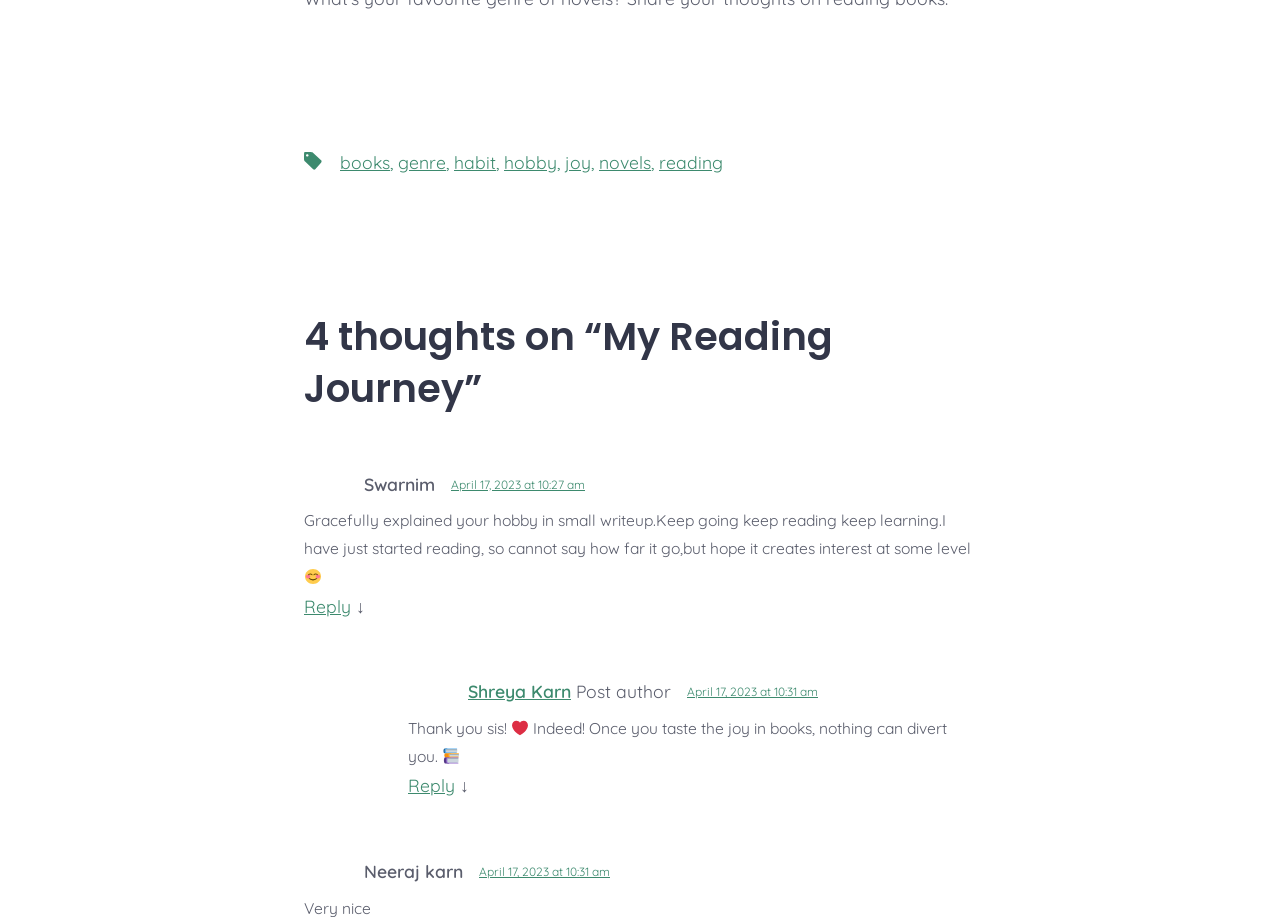Extract the bounding box coordinates for the described element: "Shreya Karn". The coordinates should be represented as four float numbers between 0 and 1: [left, top, right, bottom].

[0.366, 0.742, 0.446, 0.766]